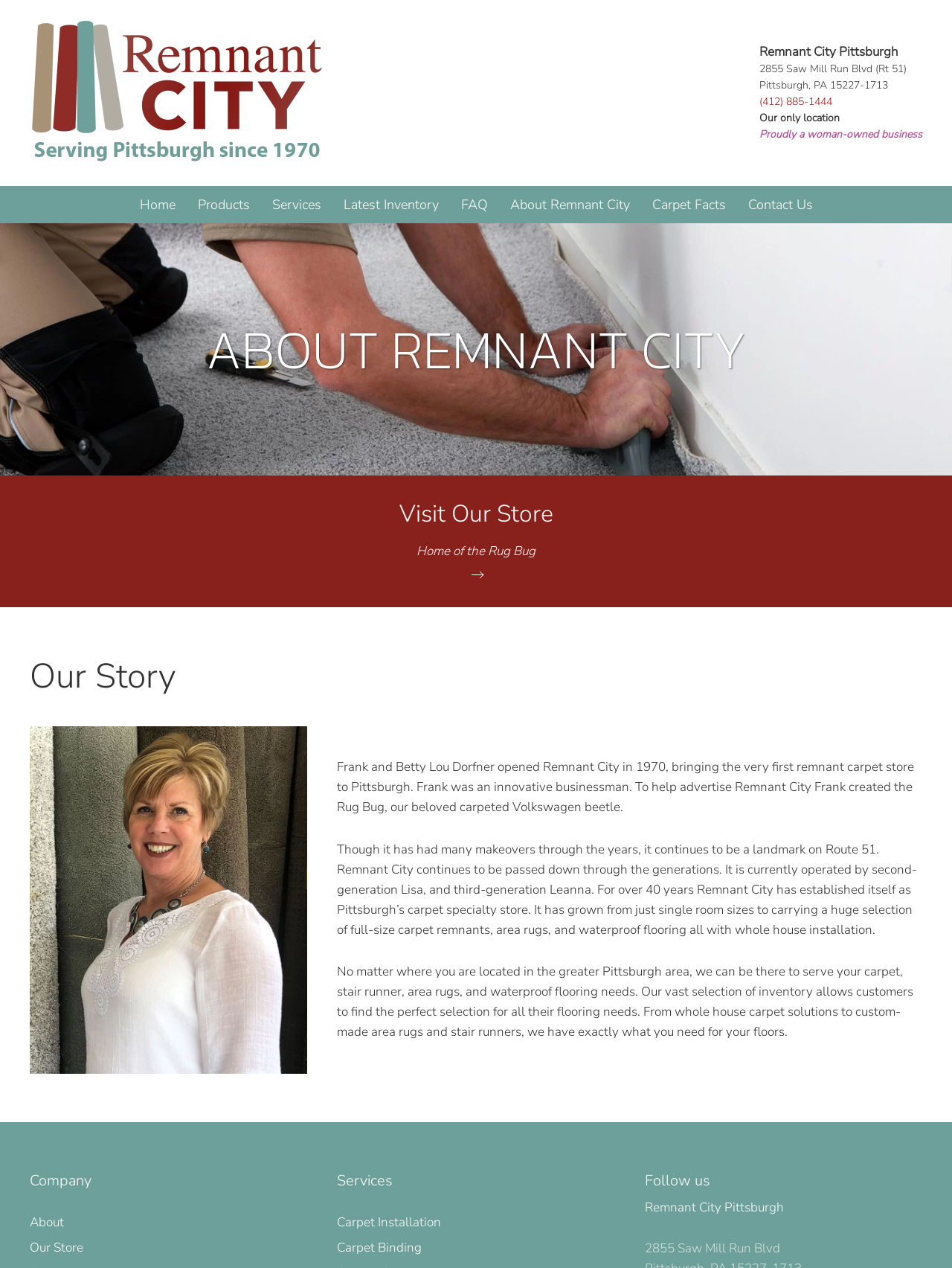Specify the bounding box coordinates of the element's area that should be clicked to execute the given instruction: "Read 'Our Story'". The coordinates should be four float numbers between 0 and 1, i.e., [left, top, right, bottom].

[0.031, 0.517, 0.969, 0.549]